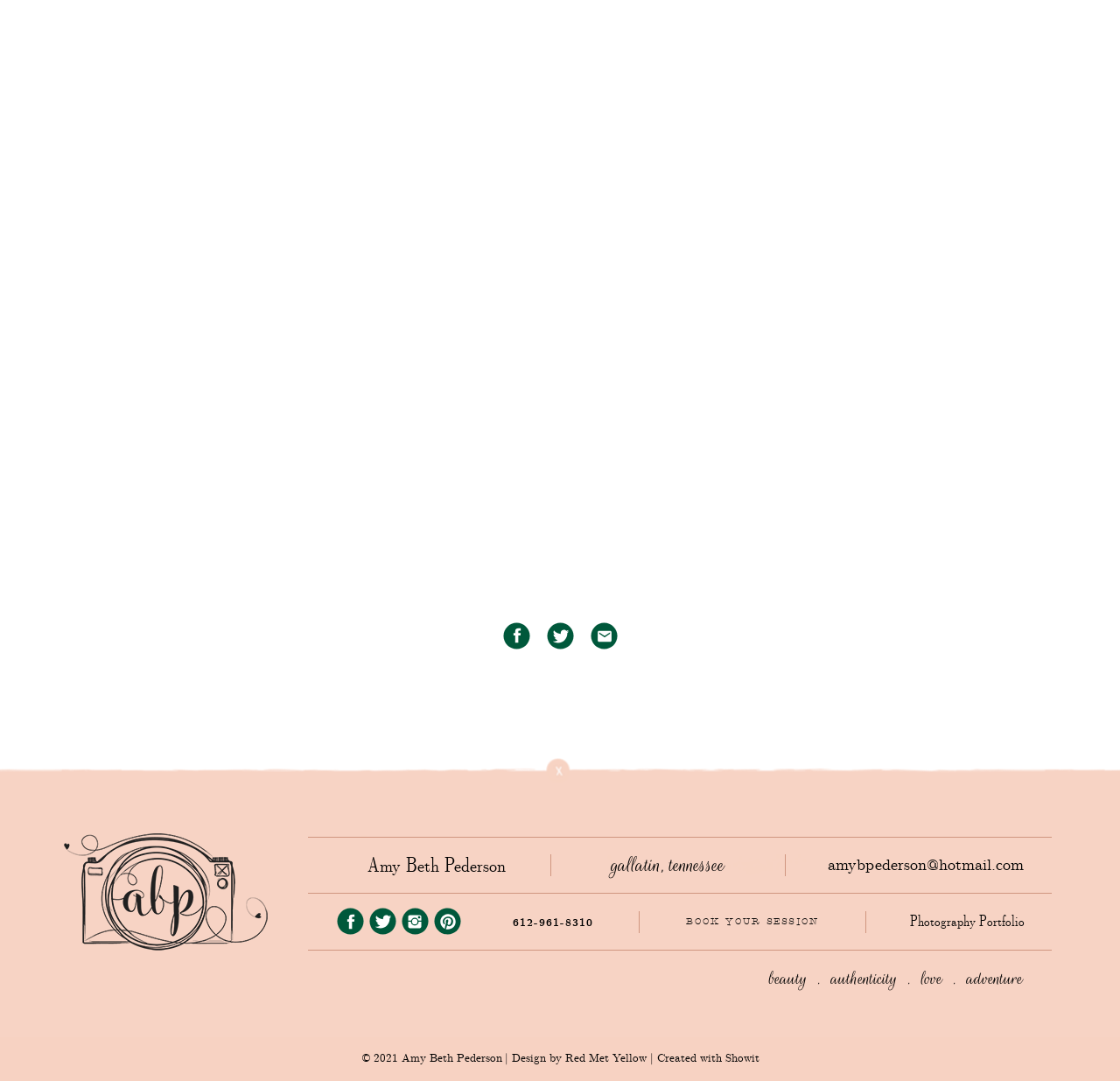Please determine the bounding box coordinates of the element's region to click for the following instruction: "Click the 'Photography Portfolio' link".

[0.811, 0.843, 0.916, 0.862]